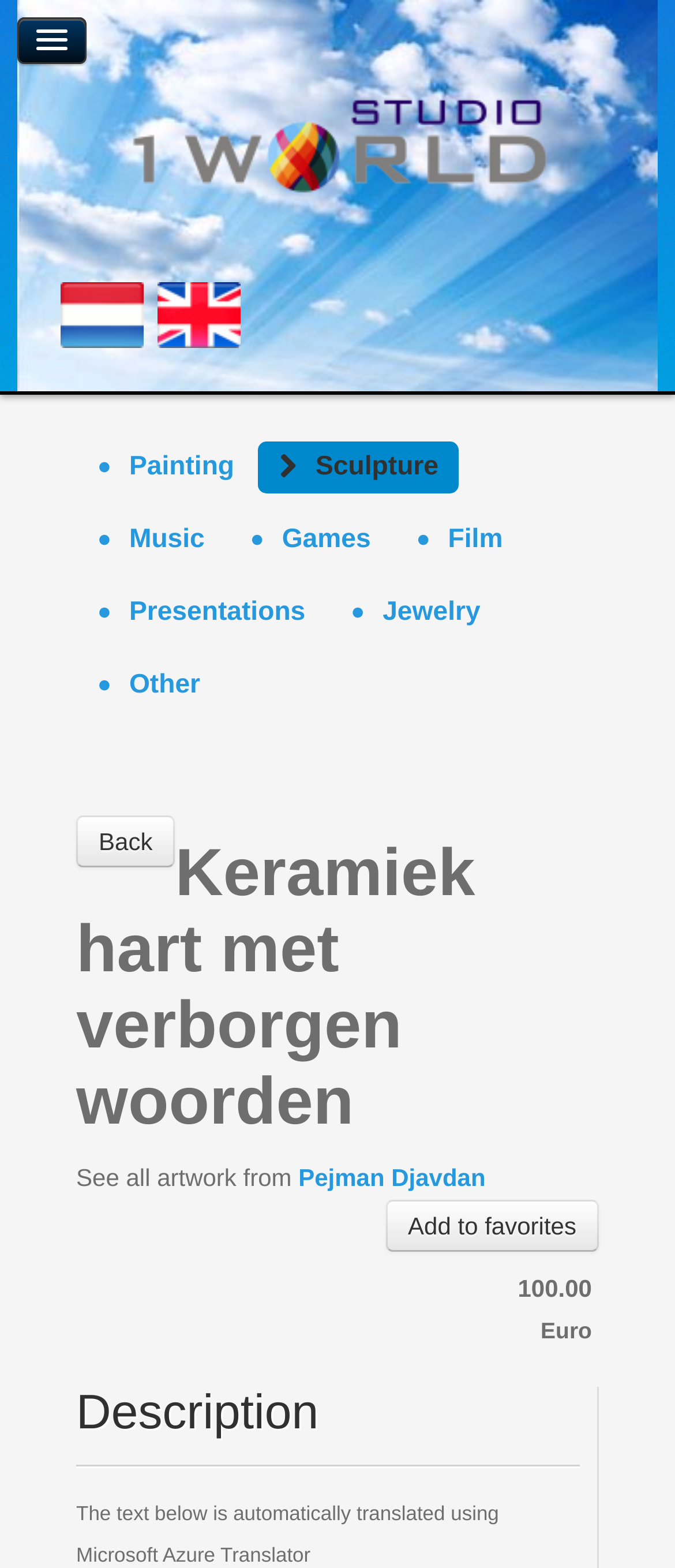Bounding box coordinates are specified in the format (top-left x, top-left y, bottom-right x, bottom-right y). All values are floating point numbers bounded between 0 and 1. Please provide the bounding box coordinate of the region this sentence describes: Pejman Djavdan

[0.442, 0.742, 0.719, 0.76]